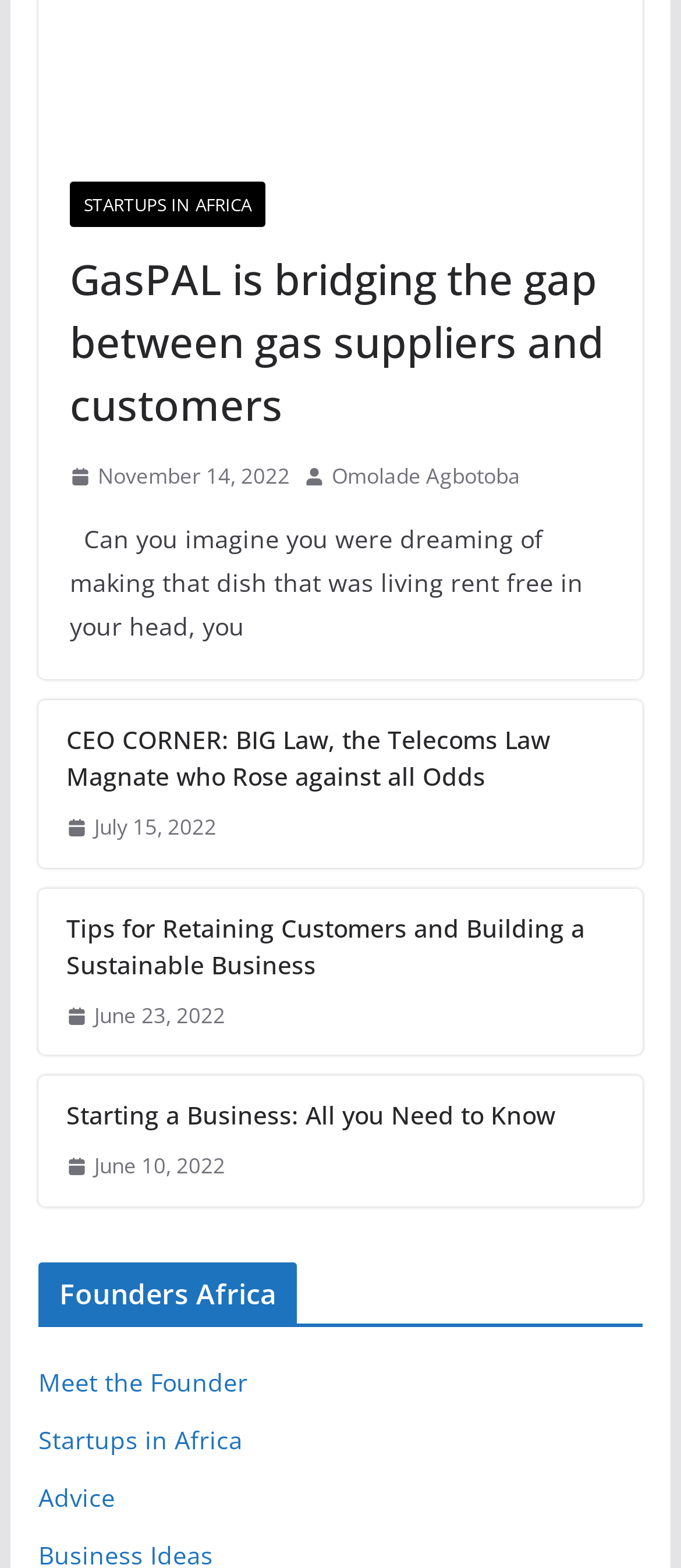Provide the bounding box coordinates for the UI element that is described by this text: "July 26, 2023". The coordinates should be in the form of four float numbers between 0 and 1: [left, top, right, bottom].

None